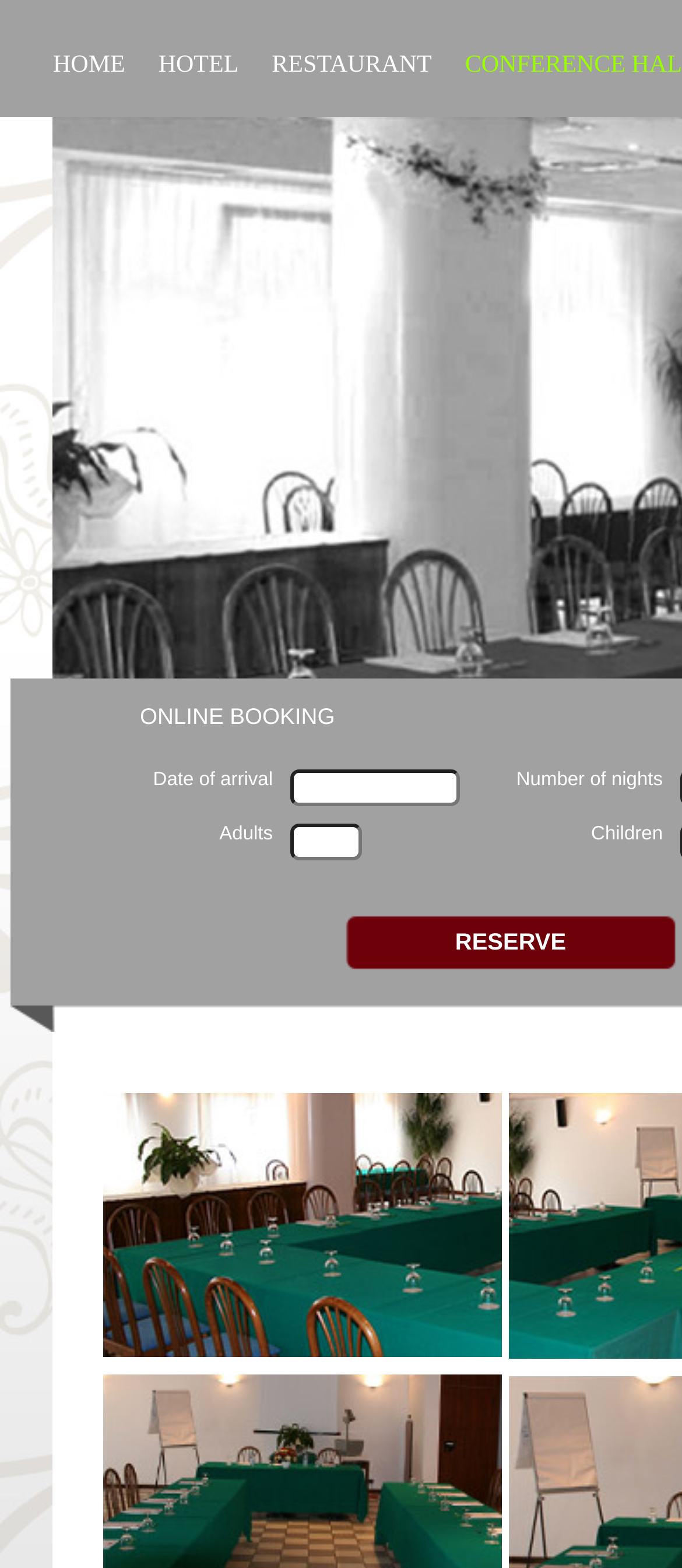Refer to the image and answer the question with as much detail as possible: What is the purpose of the conference hall?

The webpage mentions that the conference hall often hosts presentations, seminars, and conferences, which suggests that the hall is designed for these types of events.